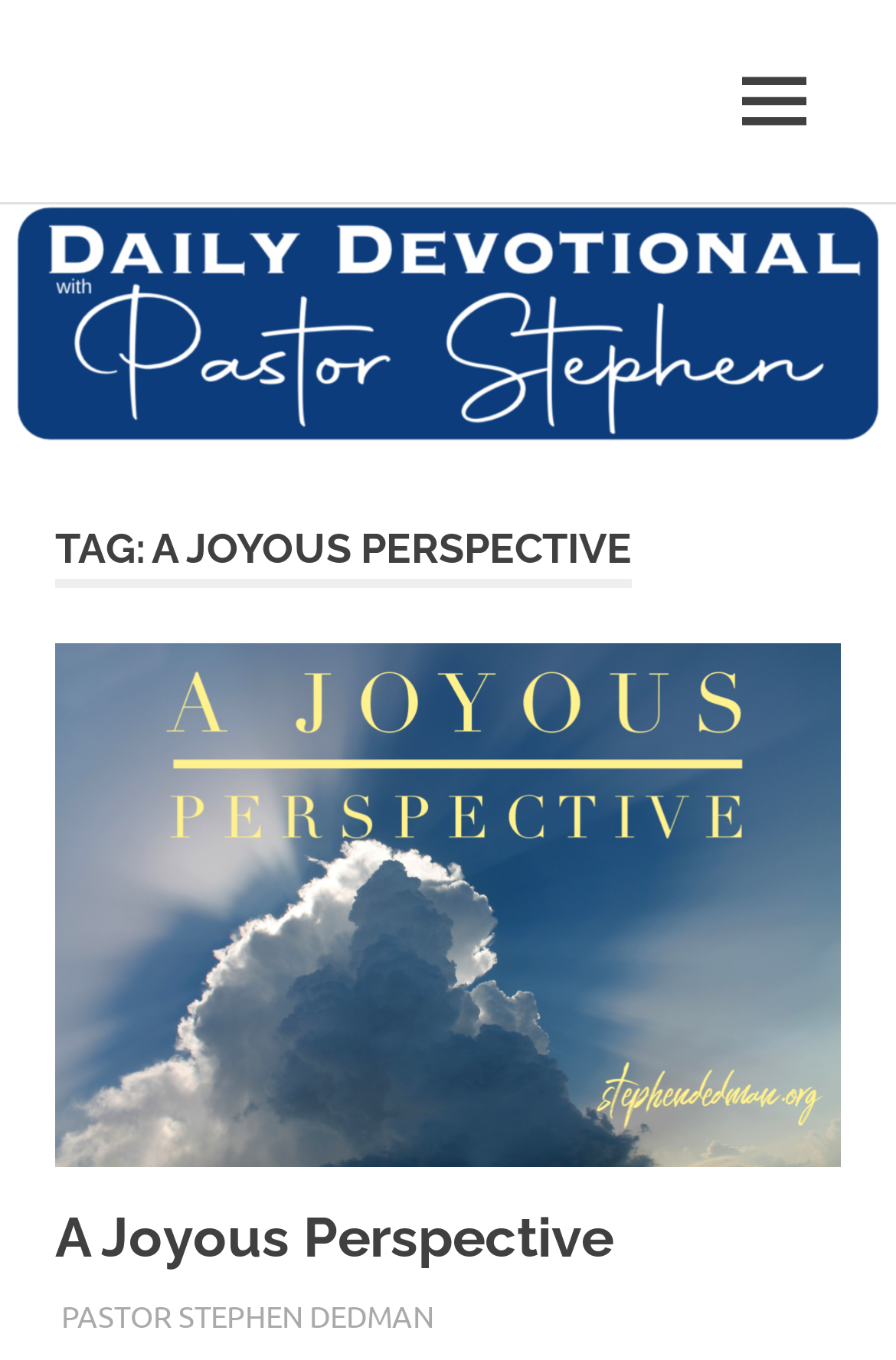Please locate the bounding box coordinates for the element that should be clicked to achieve the following instruction: "read the post from January 26, 2018". Ensure the coordinates are given as four float numbers between 0 and 1, i.e., [left, top, right, bottom].

[0.068, 0.953, 0.35, 0.982]